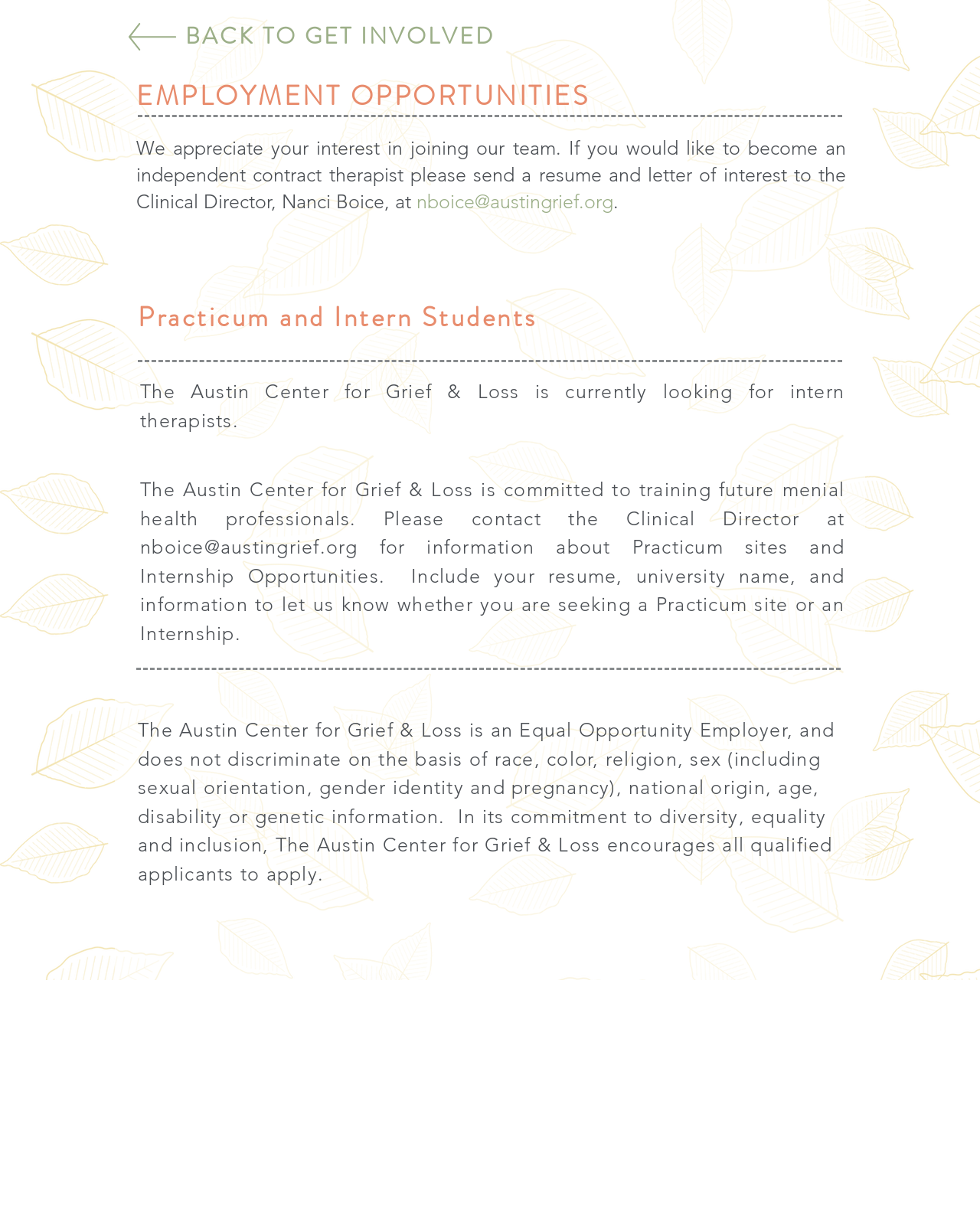From the image, can you give a detailed response to the question below:
What is the organization's email for sending resumes?

The email address can be found in the section about employment opportunities, where it is mentioned that resumes and letters of interest should be sent to the Clinical Director, Nanci Boice, at nboice@austingrief.org.